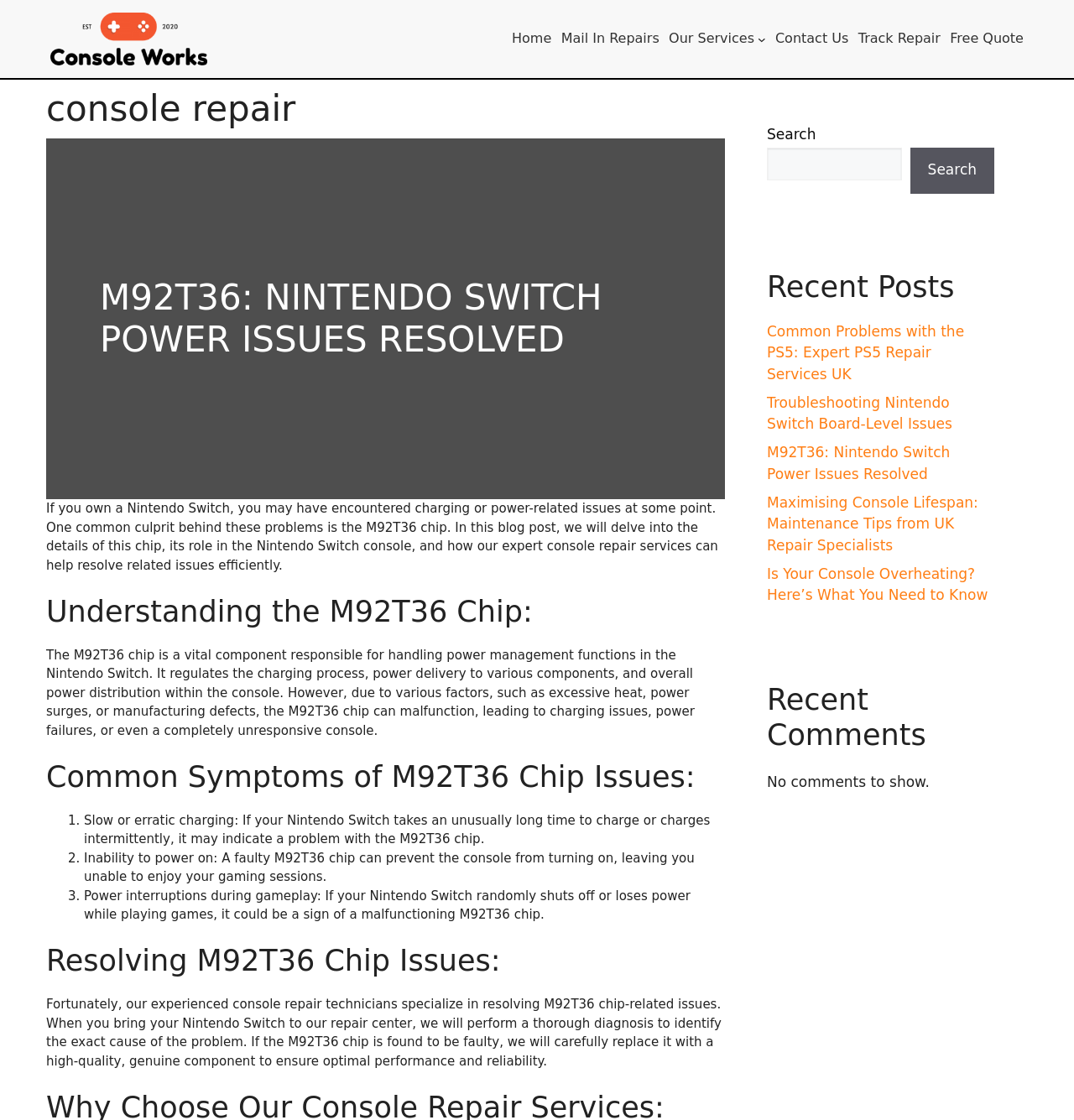Please identify the bounding box coordinates of the element I should click to complete this instruction: 'Read the 'Recent Posts''. The coordinates should be given as four float numbers between 0 and 1, like this: [left, top, right, bottom].

[0.714, 0.24, 0.926, 0.272]